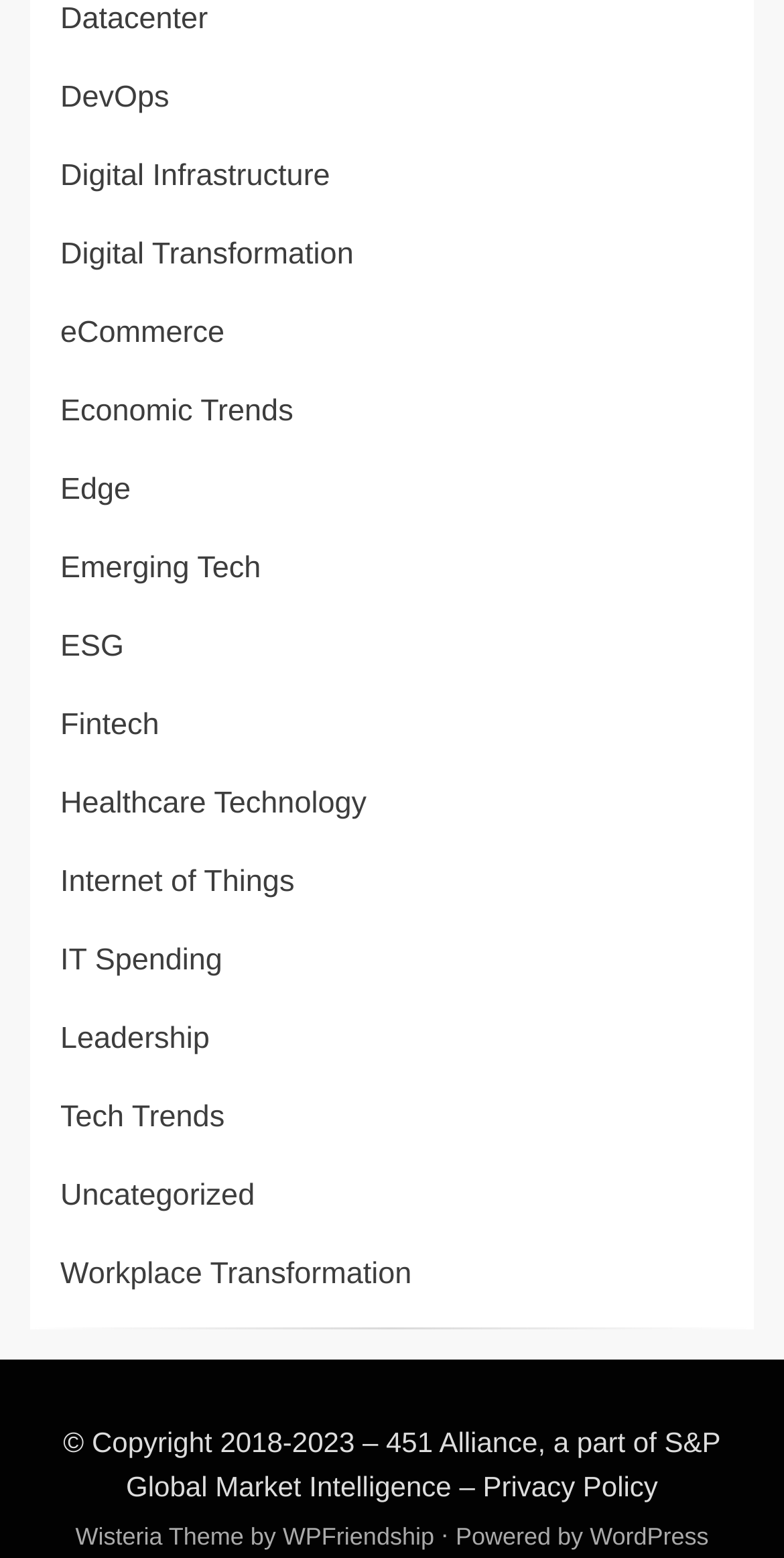What is the copyright year range?
Refer to the image and provide a thorough answer to the question.

At the bottom of the webpage, there is a StaticText element that says '© Copyright 2018-2023 –'. This indicates that the copyright year range is from 2018 to 2023.